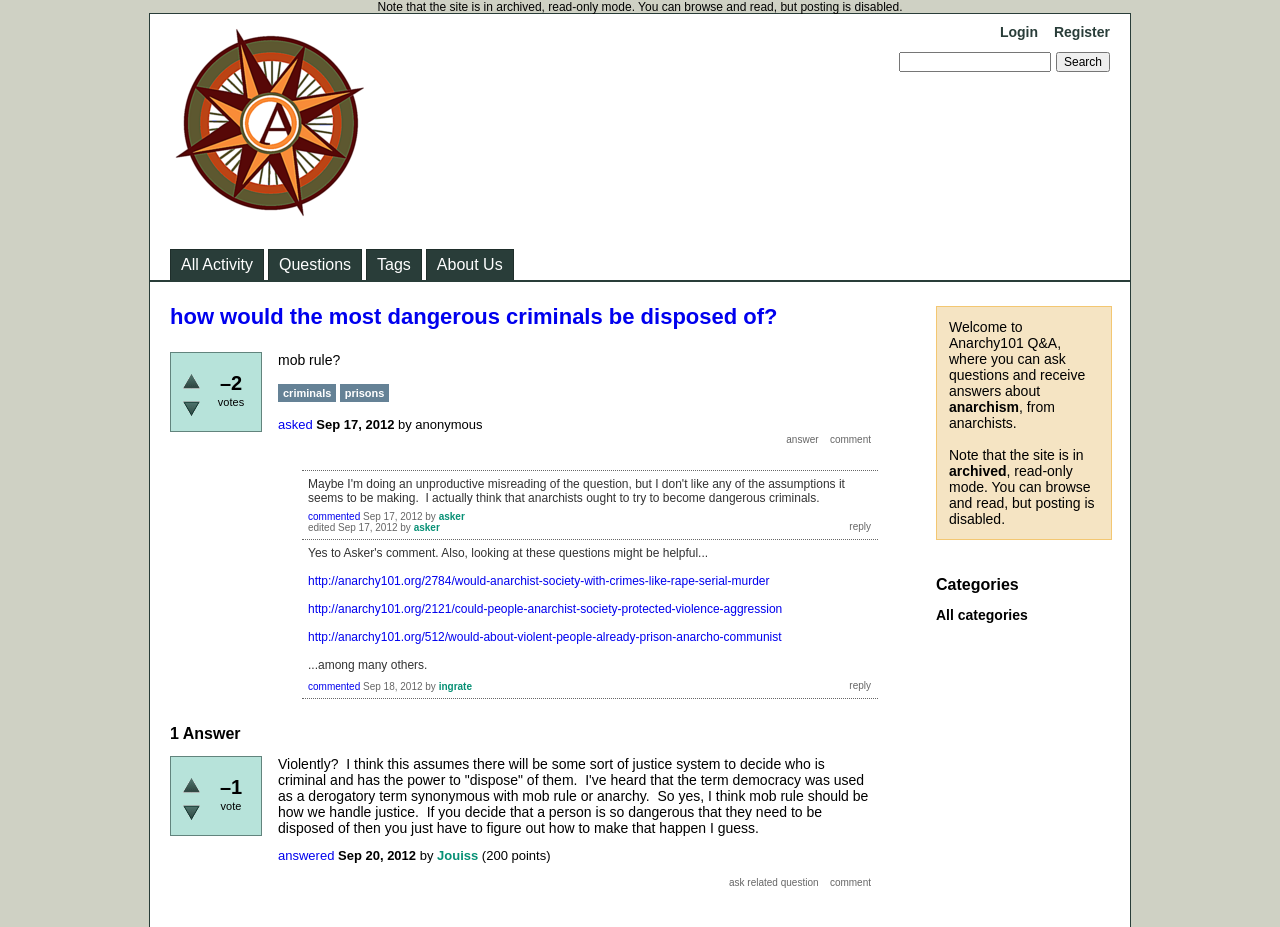How many answers are there to the question 'how would the most dangerous criminals be disposed of?'?
Could you answer the question with a detailed and thorough explanation?

The question 'how would the most dangerous criminals be disposed of?' has one answer, which can be found in the section labeled '1 Answer'.